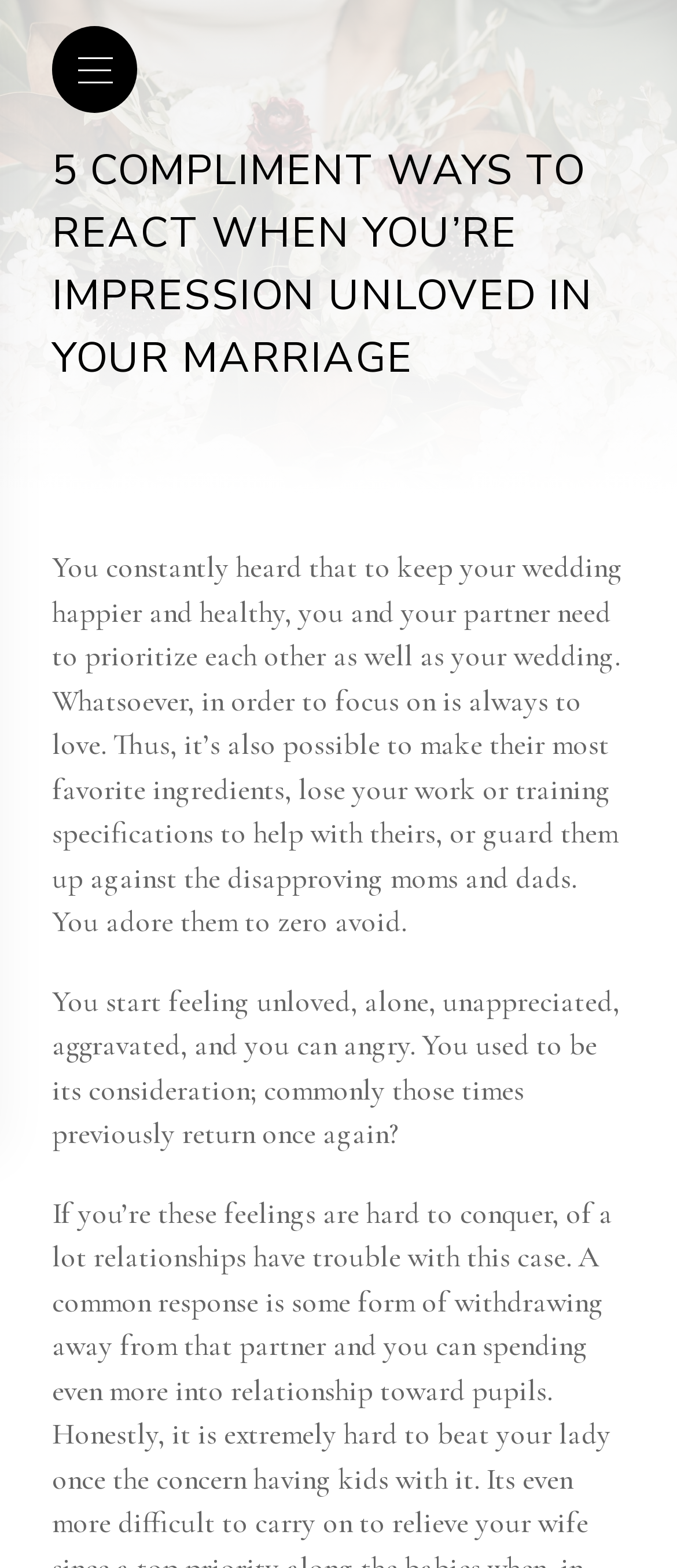Find the bounding box coordinates for the HTML element described in this sentence: "parent_node: FROLIC LIFE". Provide the coordinates as four float numbers between 0 and 1, in the format [left, top, right, bottom].

[0.077, 0.017, 0.203, 0.071]